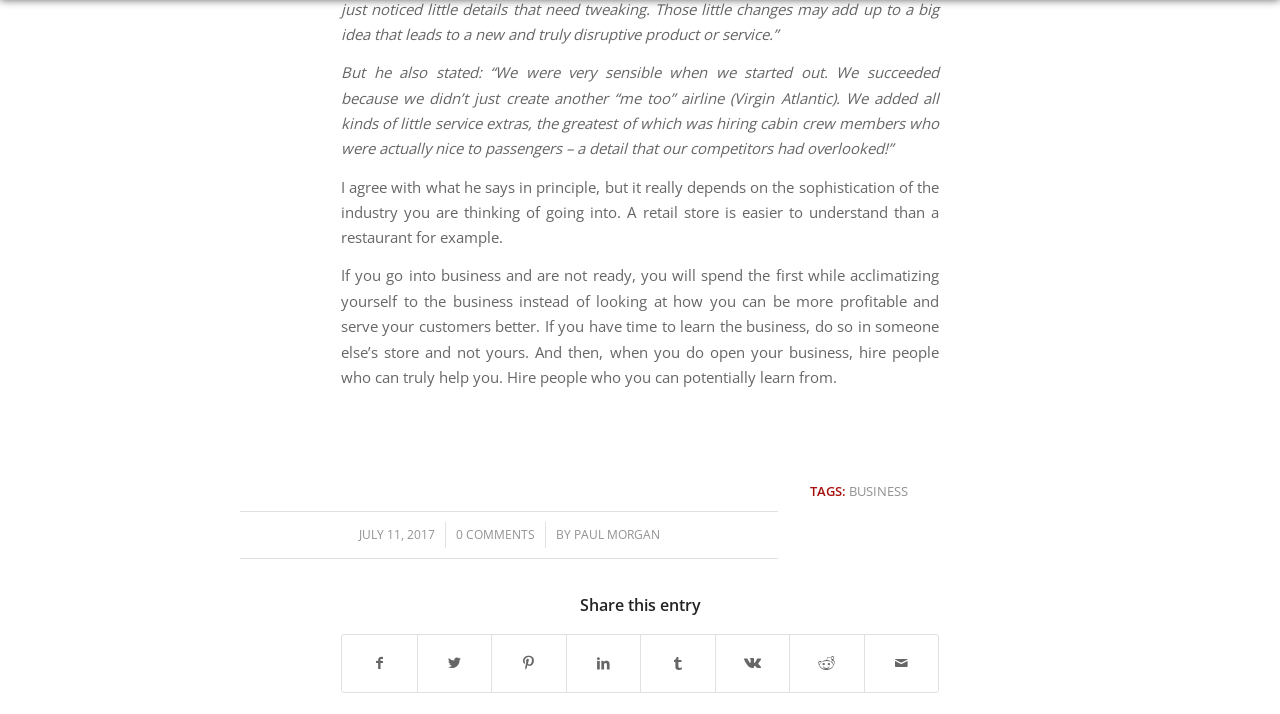Locate the UI element described as follows: "Share on Reddit". Return the bounding box coordinates as four float numbers between 0 and 1 in the order [left, top, right, bottom].

[0.617, 0.89, 0.675, 0.969]